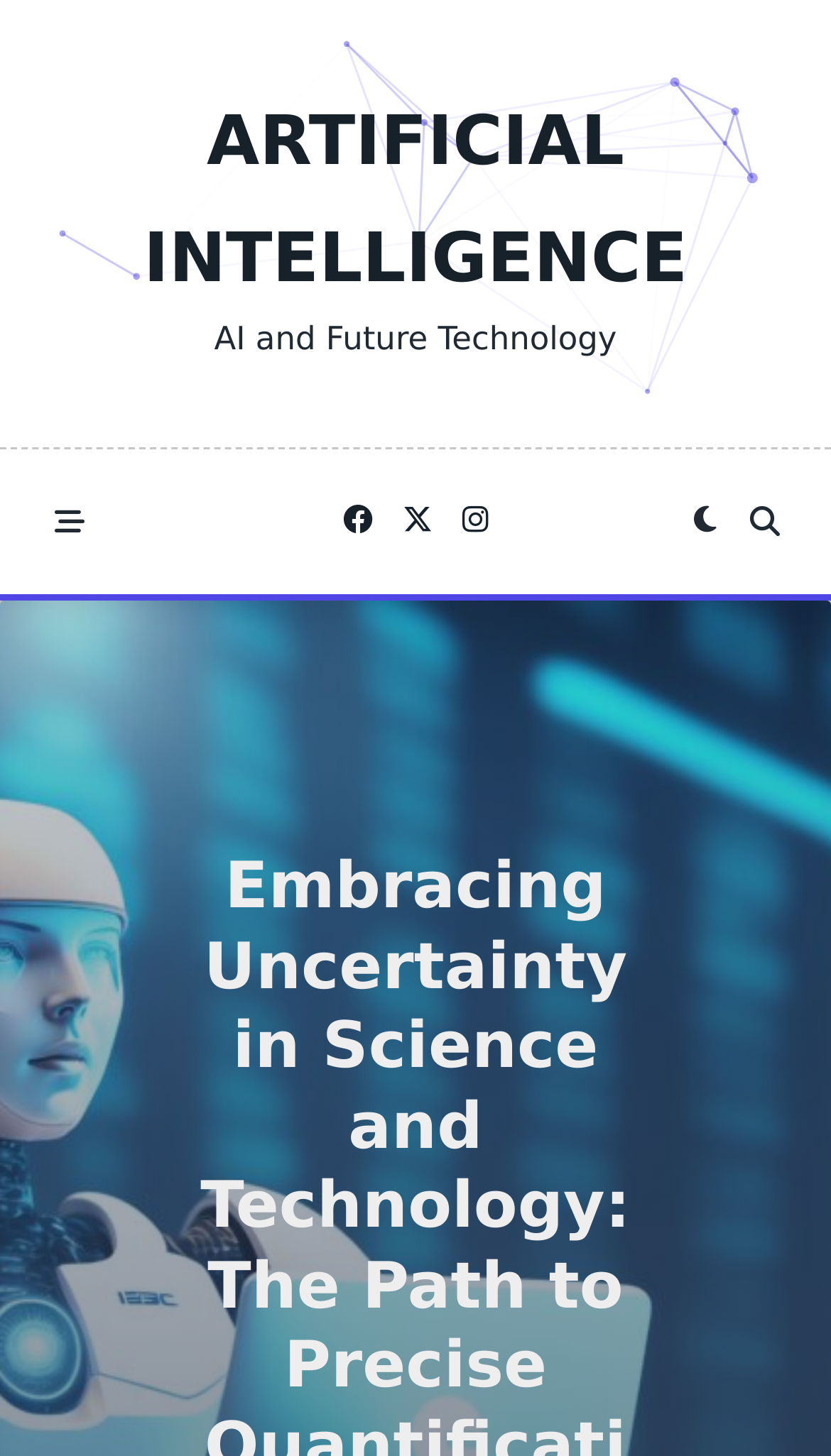Summarize the webpage with a detailed and informative caption.

The webpage is focused on the topic of "Embracing Uncertainty in Science and Technology: The Path to Precise Quantification". At the top, there is a prominent link titled "ARTIFICIAL INTELLIGENCE", which spans most of the width of the page. Below this link, there is a static text element that reads "AI and Future Technology". 

On the left side of the page, there is a button with an icon represented by the Unicode character "\uf550". To the right of this button, there are three consecutive links, each represented by an icon: "\uf09a", "\ue61b", and "\uf16d". These links are aligned horizontally and are positioned near the top of the page. 

On the right side of the page, there are two buttons, one with an icon represented by the Unicode character "\uf186" and another with an icon represented by the Unicode character "\uf002". These buttons are also aligned horizontally and are positioned near the top of the page, mirroring the layout of the links on the left side.